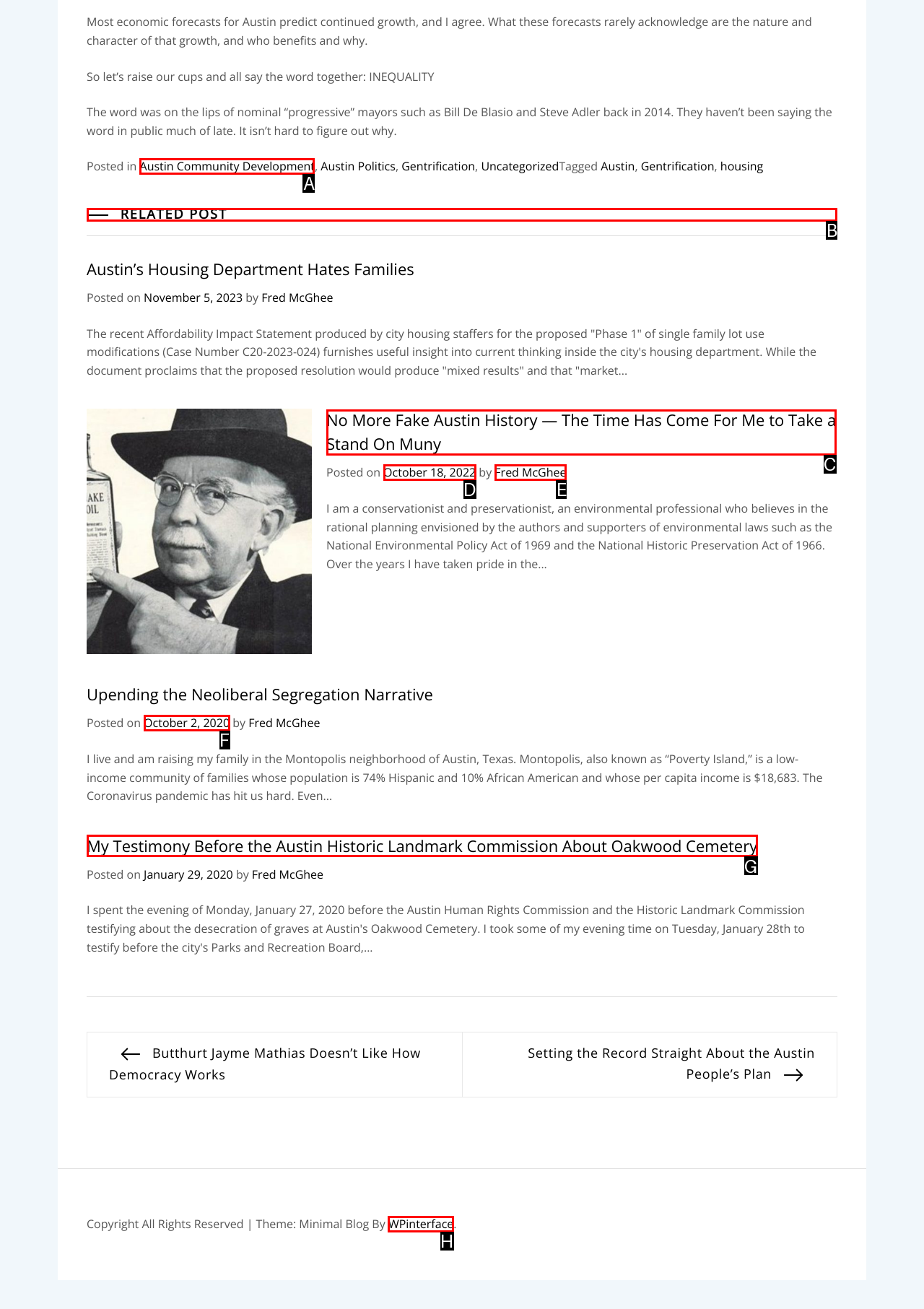Specify which element within the red bounding boxes should be clicked for this task: View the 'RELATED POST' section Respond with the letter of the correct option.

B